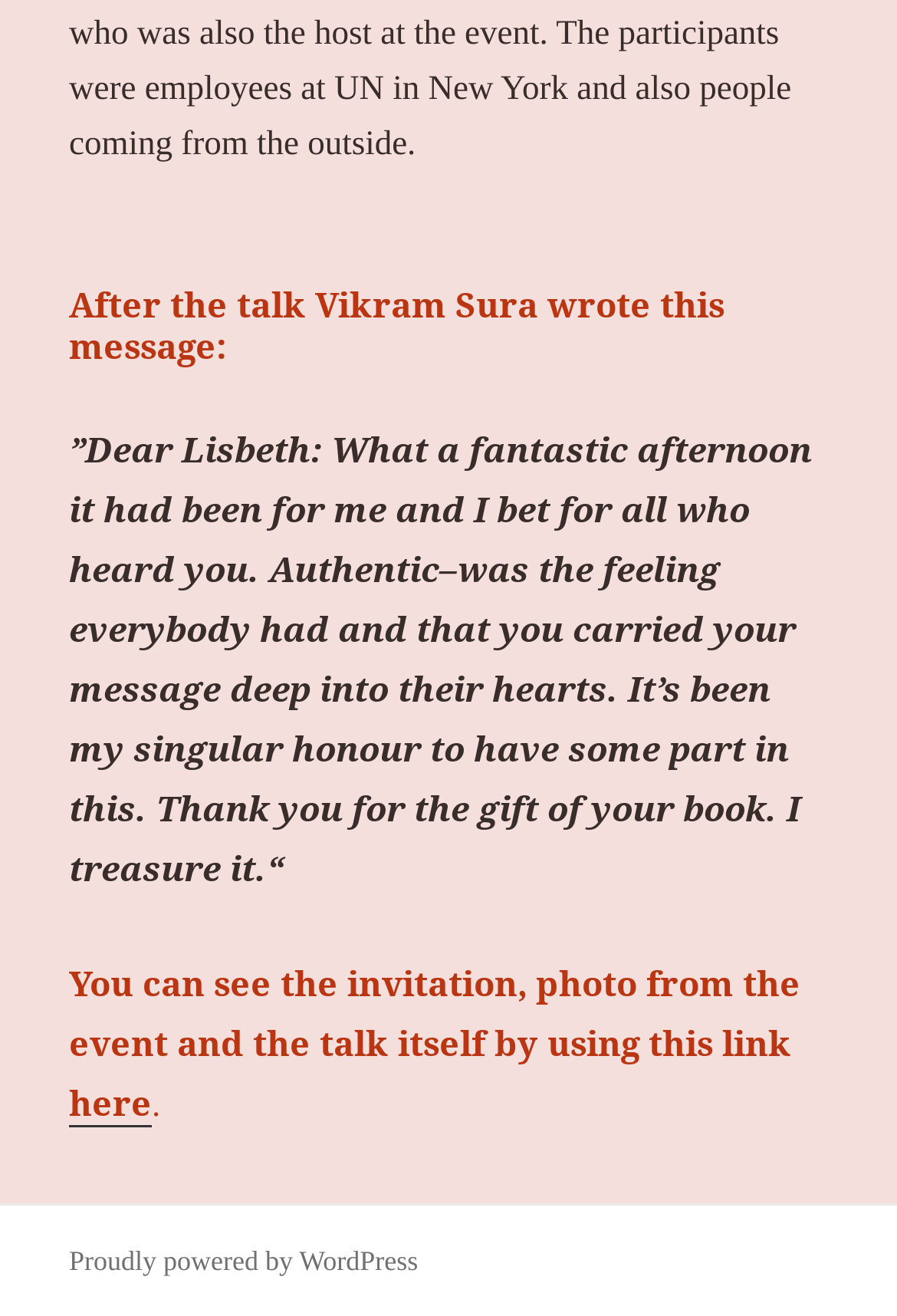Given the description of a UI element: "here", identify the bounding box coordinates of the matching element in the webpage screenshot.

[0.077, 0.828, 0.169, 0.857]